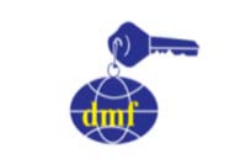What does the key in the logo suggest?
Please provide a detailed and comprehensive answer to the question.

The caption interprets the key in the logo as suggesting themes of access and global connectivity, potentially indicating a focus on international partnerships or services.